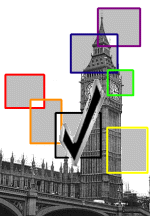Detail every aspect of the image in your description.

The image showcases the iconic Big Ben clock tower, prominently featured against a monochromatic background. Overlaid on this image is a bold checkmark symbol, signifying approval or success. Surrounding the clock tower are various colored geometric boxes, each presenting a distinct outline in shades of purple, red, green, blue, and yellow, adding a layer of visual interest and complexity. This combination of imagery conveys a theme of validation or completion, possibly relating to a decision-making process or a successful outcome in an election context, reflecting the significance of time and reliability represented by the clock tower.